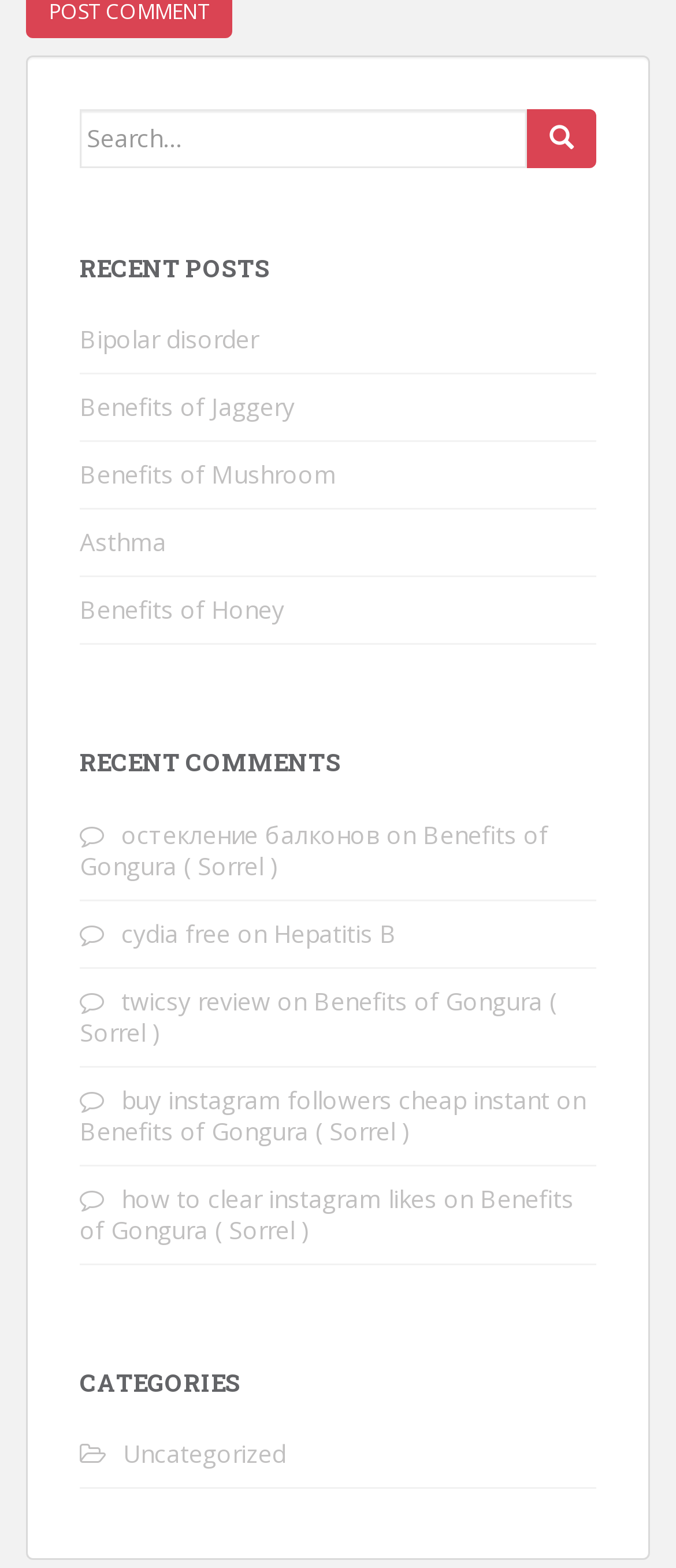How many sections are there on the webpage?
Kindly offer a detailed explanation using the data available in the image.

The webpage has three main sections: 'RECENT POSTS', 'RECENT COMMENTS', and 'CATEGORIES'. Each section has a heading and lists links to relevant content.